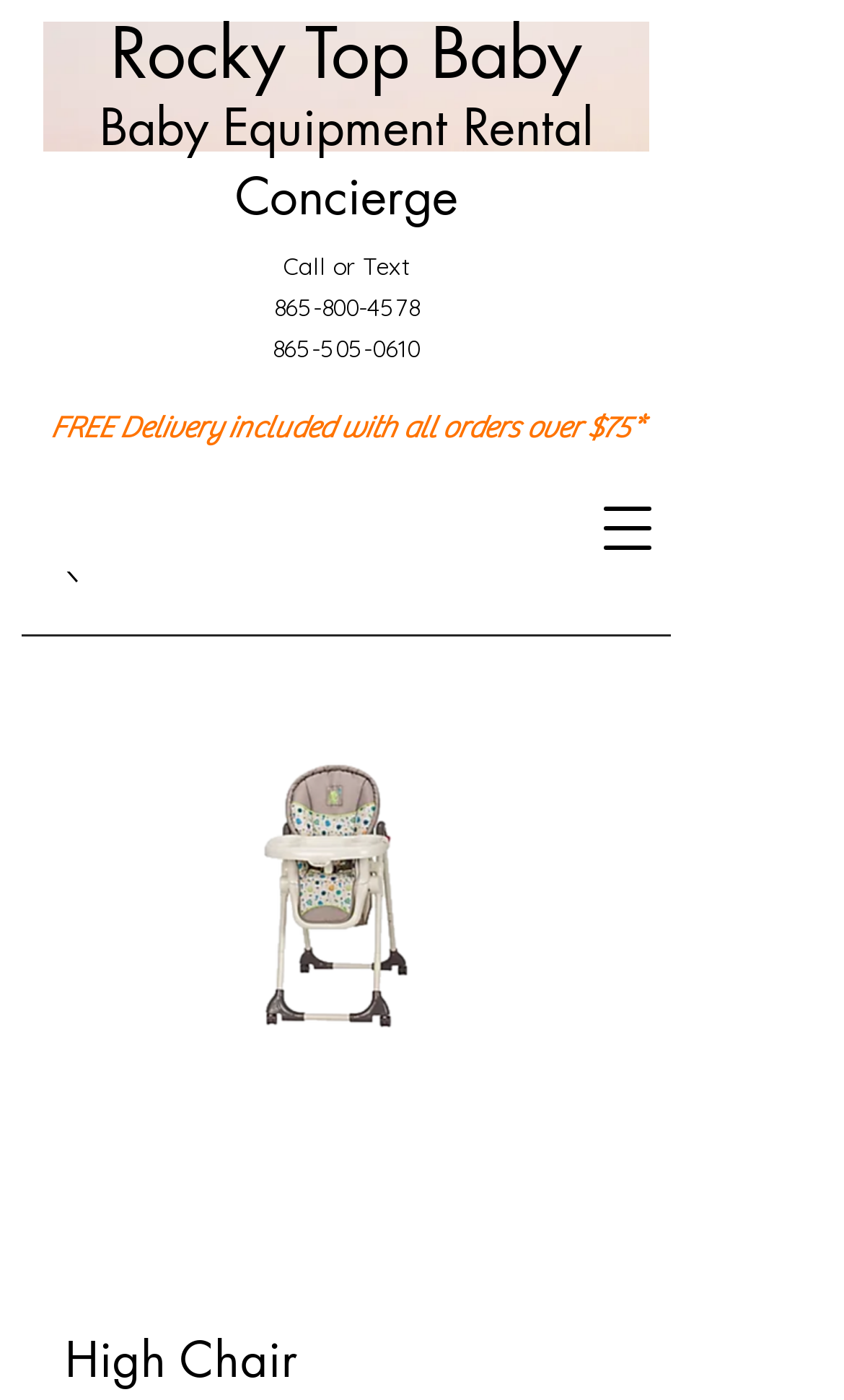Specify the bounding box coordinates (top-left x, top-left y, bottom-right x, bottom-right y) of the UI element in the screenshot that matches this description: Rocky Top Baby

[0.131, 0.006, 0.69, 0.07]